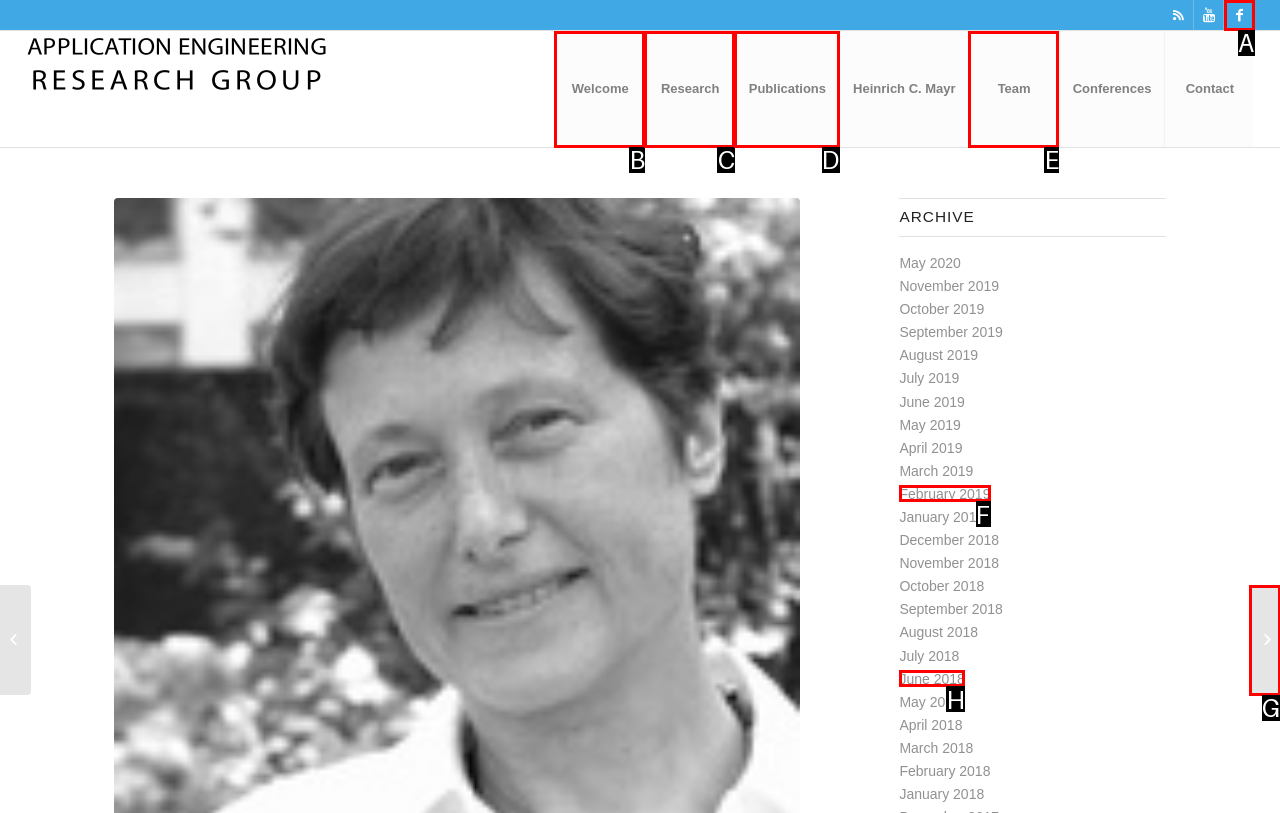With the provided description: Research, select the most suitable HTML element. Respond with the letter of the selected option.

C